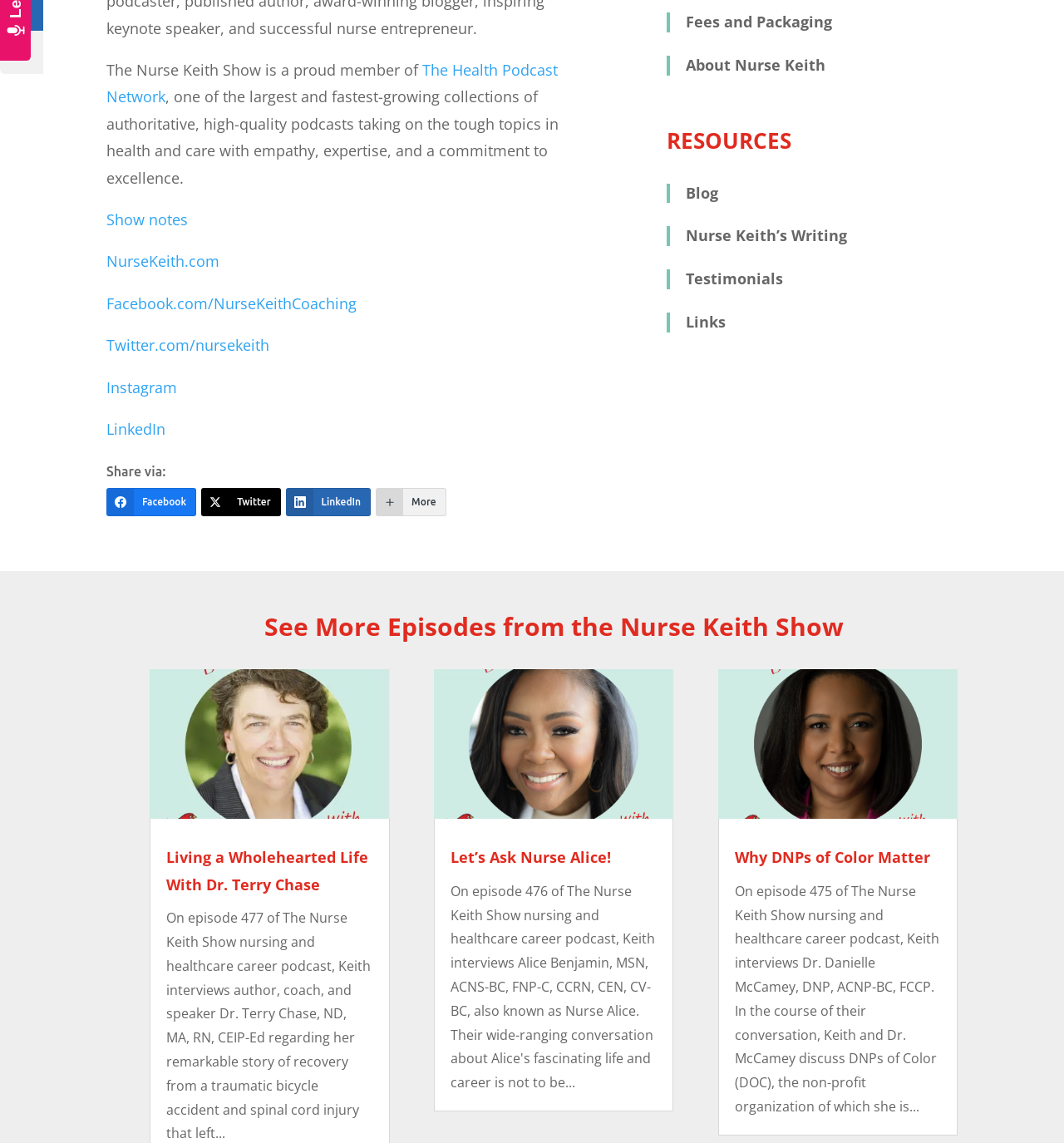Locate the bounding box of the user interface element based on this description: "More".

[0.353, 0.427, 0.419, 0.452]